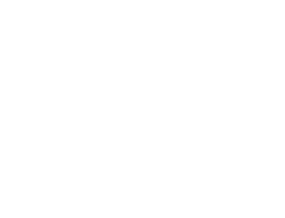Why is the machine essential in the egg production industry?
Using the image, provide a detailed and thorough answer to the question.

The machine is essential in the egg production industry because it plays a crucial role in maintaining food safety standards by ensuring the eggs are clean and hygienic, which is critical for consumer health and safety.